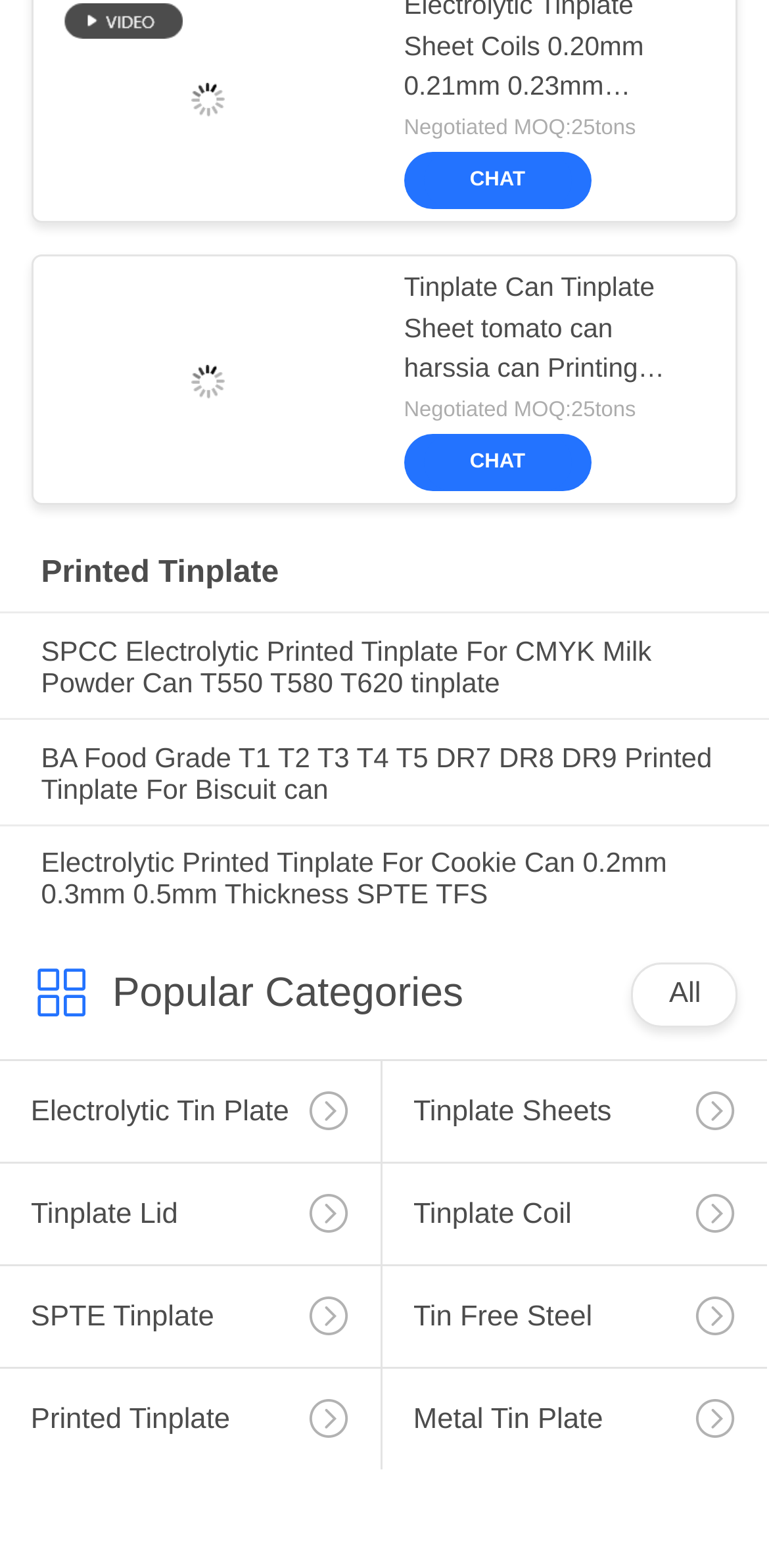What is the thickness of Electrolytic Tinplate Sheet Coils?
Using the visual information, reply with a single word or short phrase.

0.20mm, 0.21mm, 0.23mm